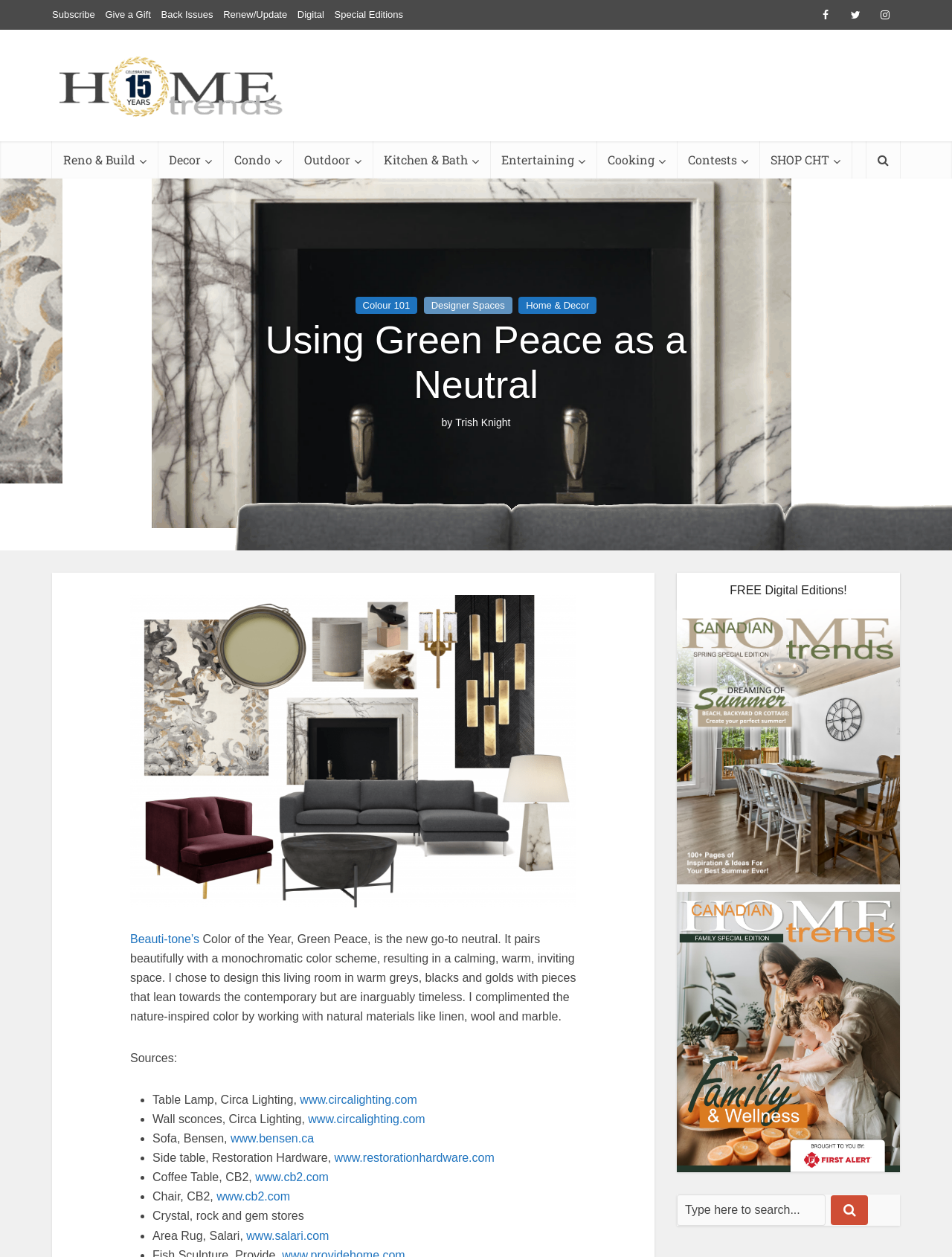Provide a comprehensive caption for the webpage.

This webpage is about Home Trends Magazine, with a focus on the "Using Green Peace as a Neutral" article. At the top, there are several links to subscribe, give a gift, access back issues, renew or update a subscription, and access digital editions. On the top right, there are three social media links. Below these links, there is a large header with the magazine's title and a logo.

The main content of the page is divided into sections. On the left, there are several links to different categories, such as Reno & Build, Decor, Condo, Outdoor, Kitchen & Bath, Entertaining, Cooking, Contests, and SHOP CHT. Each of these links has an icon next to it.

On the right, there is a large heading "Using Green Peace as a Neutral" followed by a subheading "by Trish Knight". Below this, there is a long paragraph of text describing the use of Green Peace as a neutral color in interior design. The text is accompanied by a large image, which is not described in the accessibility tree.

The article continues with a list of sources, including table lamps, wall sconces, sofas, side tables, coffee tables, chairs, and area rugs, with links to the corresponding websites.

At the bottom of the page, there is a section promoting free digital editions of the magazine, with a heading and two links to access them. There is also a search bar and a search button on the bottom right.

Throughout the page, there are several icons and images, including social media links, category icons, and a logo for the magazine.